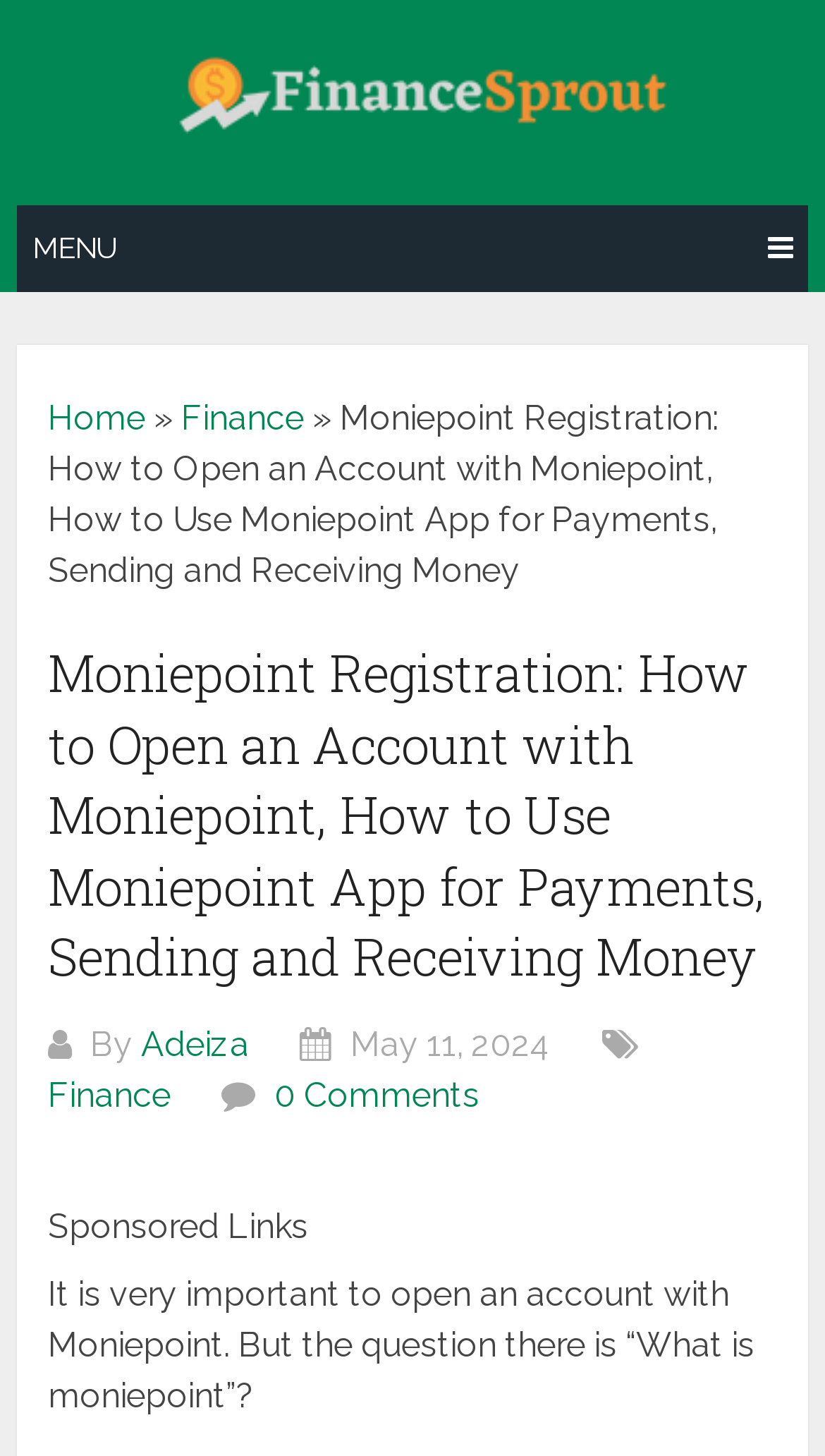Determine the heading of the webpage and extract its text content.

Moniepoint Registration: How to Open an Account with Moniepoint, How to Use Moniepoint App for Payments, Sending and Receiving Money